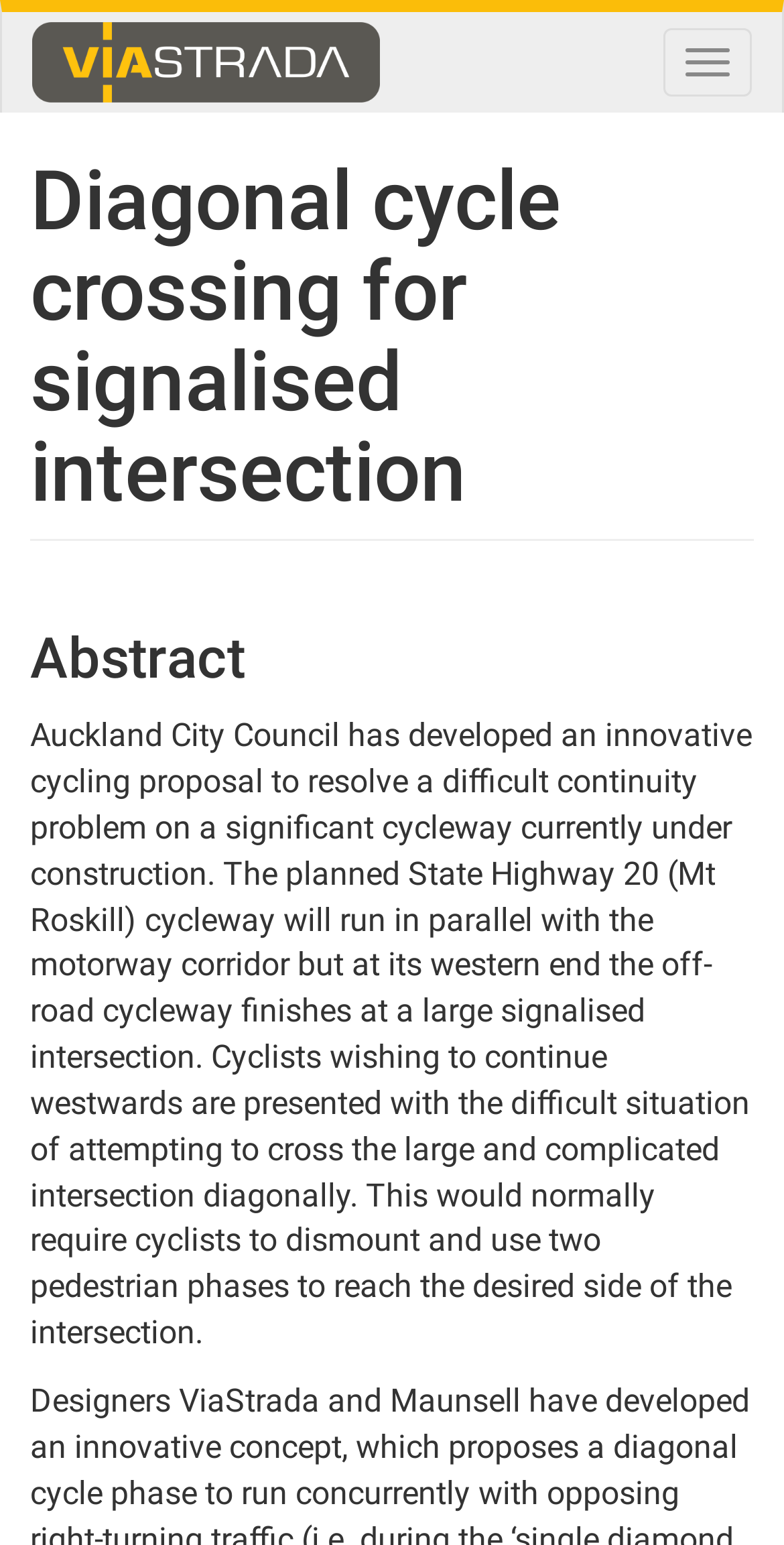Answer in one word or a short phrase: 
Where is the cycleway being constructed?

Auckland